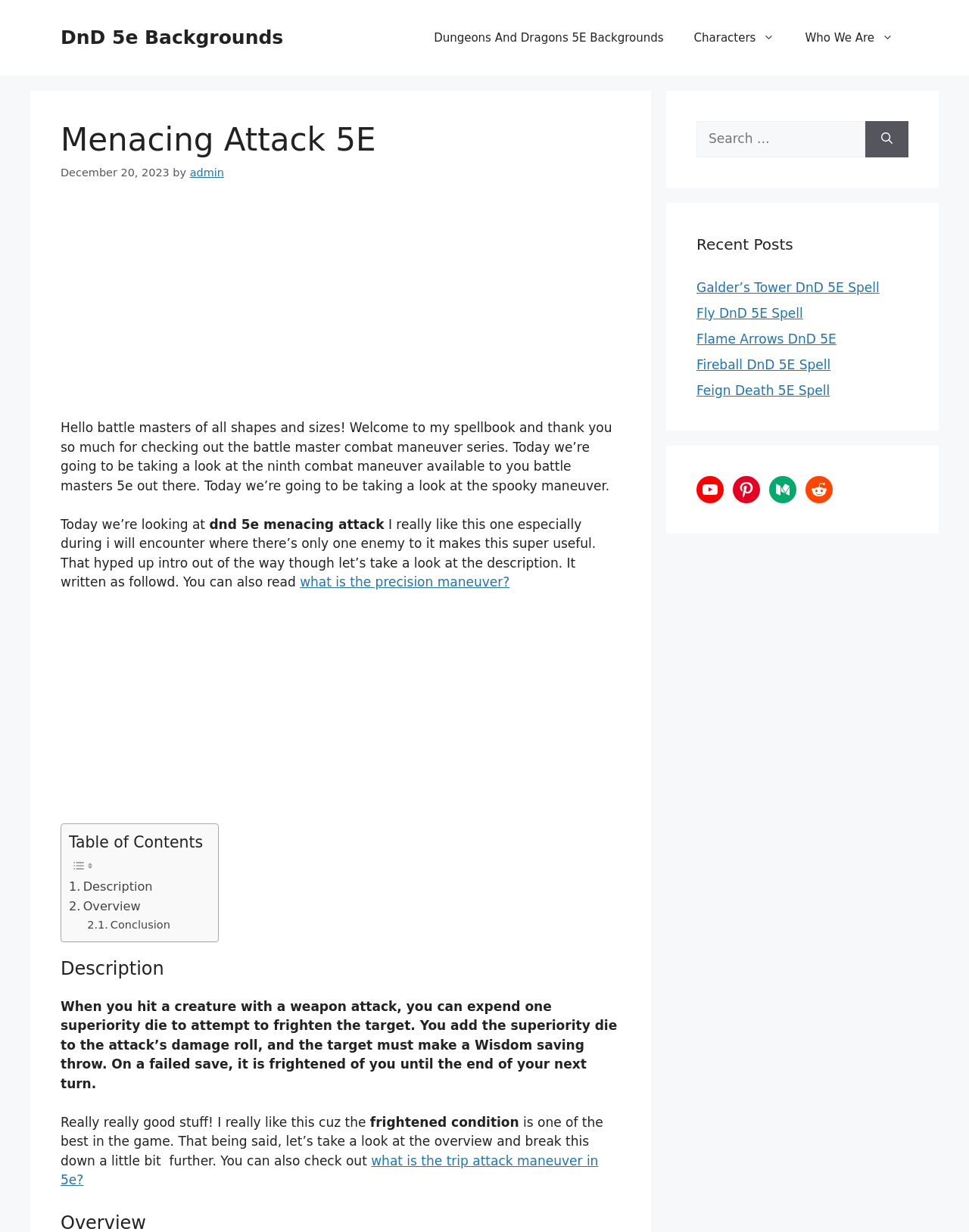Please specify the bounding box coordinates of the element that should be clicked to execute the given instruction: 'Search for Dungeons and Dragons 5E backgrounds'. Ensure the coordinates are four float numbers between 0 and 1, expressed as [left, top, right, bottom].

[0.719, 0.098, 0.893, 0.127]